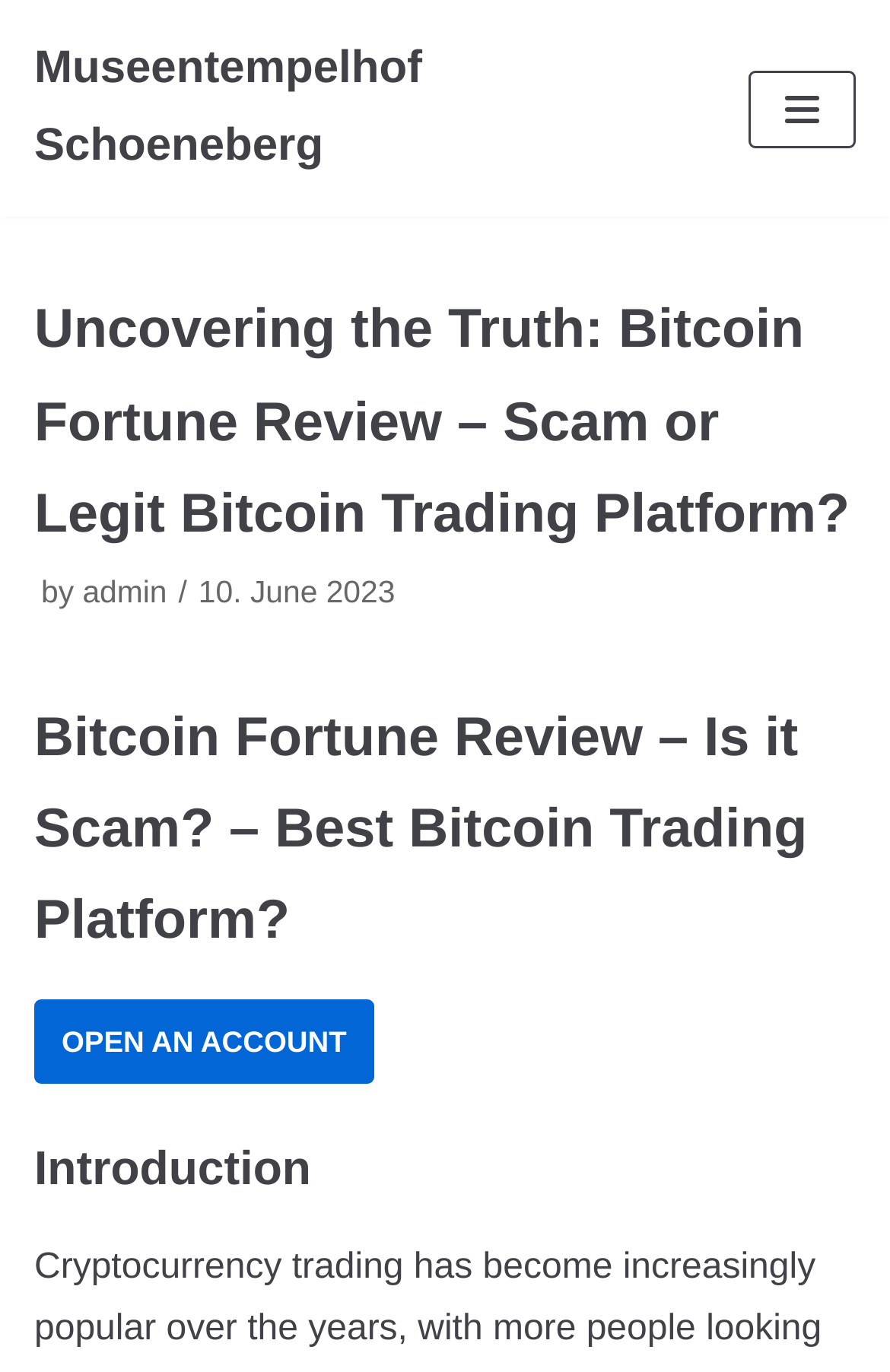Generate a detailed explanation of the webpage's features and information.

The webpage is a review article about Bitcoin Fortune, a Bitcoin trading platform. At the top-left corner, there is a link to "Skip to content". Next to it, on the top-center, is a link to "Museentempelhof Schoeneberg". On the top-right corner, there is a button labeled "Navigation Menu".

Below the navigation menu, there is a heading that repeats the title of the webpage, "Uncovering the Truth: Bitcoin Fortune Review – Scam or Legit Bitcoin Trading Platform?". Following this heading, there is a byline that reads "by admin" and a timestamp indicating the article was published on "10. June 2023".

The main content of the webpage is divided into sections, with headings that break up the article. The first section is titled "Bitcoin Fortune Review – Is it Scam? – Best Bitcoin Trading Platform?" and is located below the byline. Further down, there is a call-to-action link and button labeled "OPEN AN ACCOUNT", which is positioned near the center of the page.

The final section of the webpage is titled "Introduction" and is located at the bottom of the page.